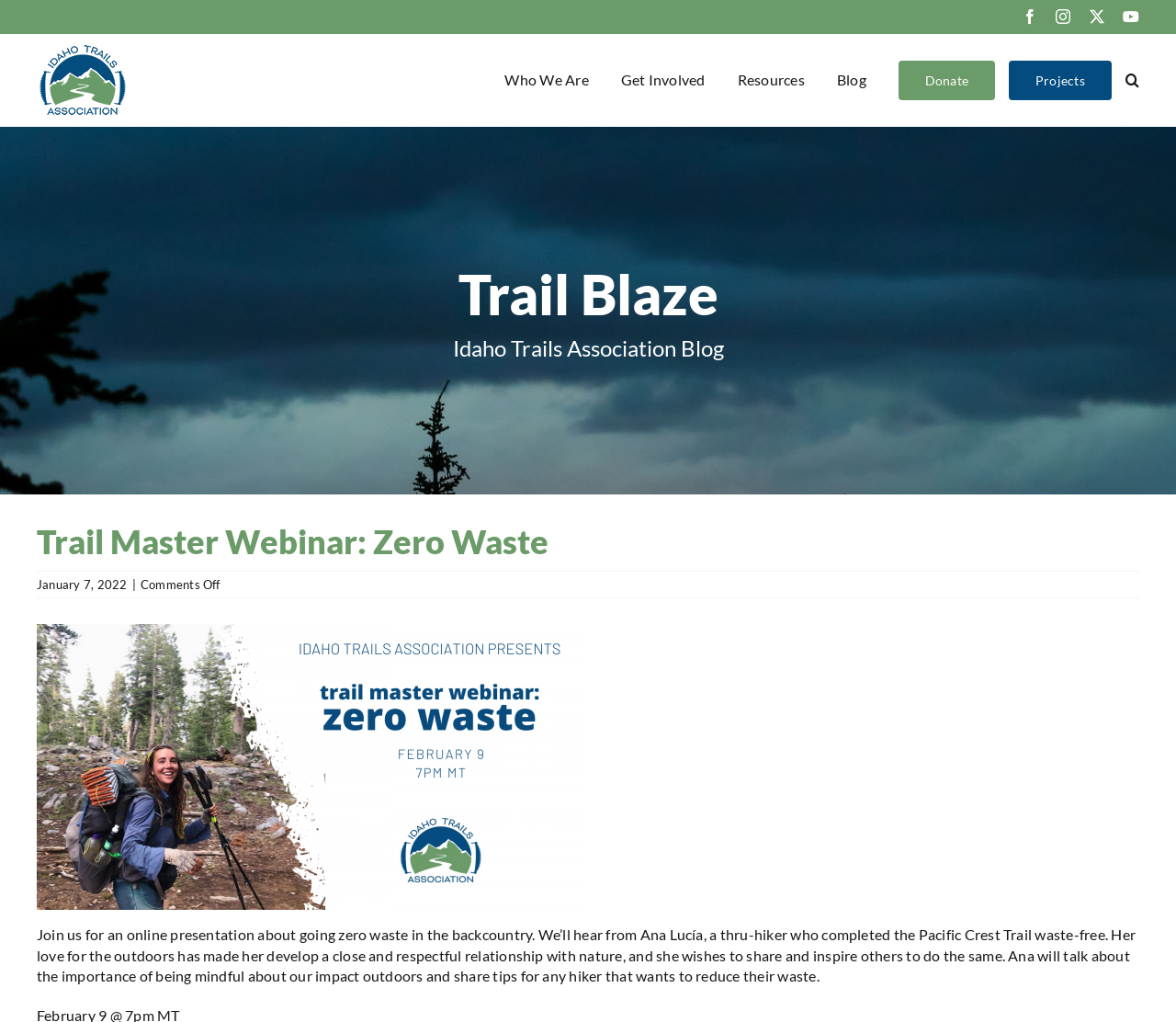Specify the bounding box coordinates (top-left x, top-left y, bottom-right x, bottom-right y) of the UI element in the screenshot that matches this description: alt="Idaho Trails Association Logo"

[0.031, 0.033, 0.109, 0.123]